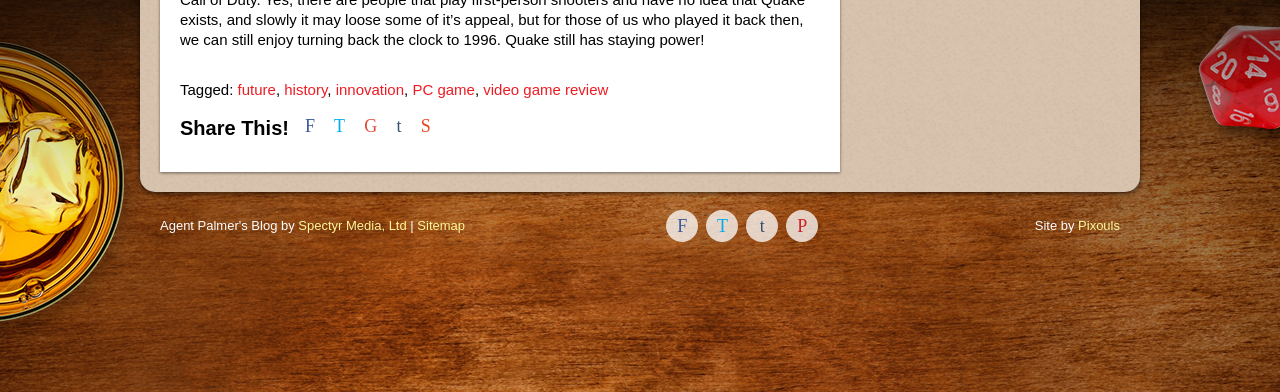Given the description: "P", determine the bounding box coordinates of the UI element. The coordinates should be formatted as four float numbers between 0 and 1, [left, top, right, bottom].

[0.614, 0.535, 0.639, 0.617]